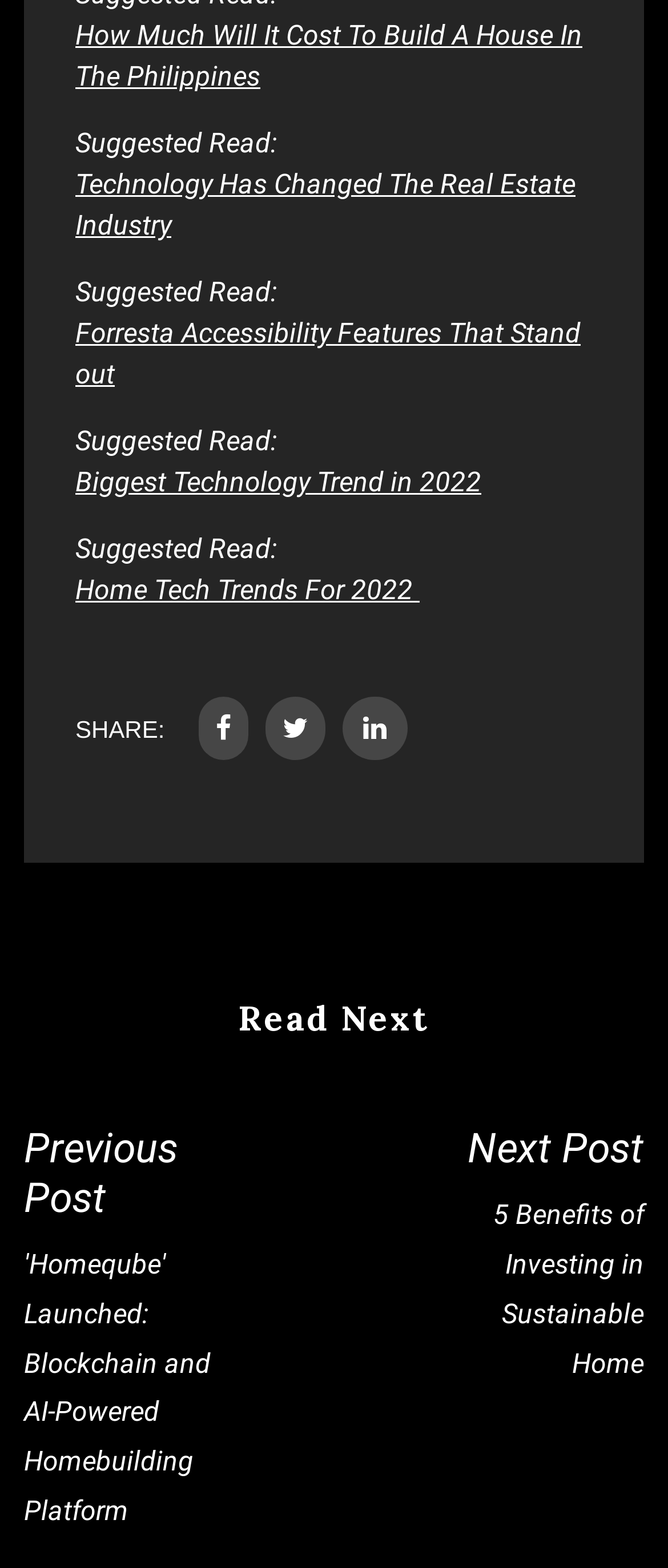Please locate the clickable area by providing the bounding box coordinates to follow this instruction: "Read the next article".

[0.036, 0.718, 0.361, 0.98]